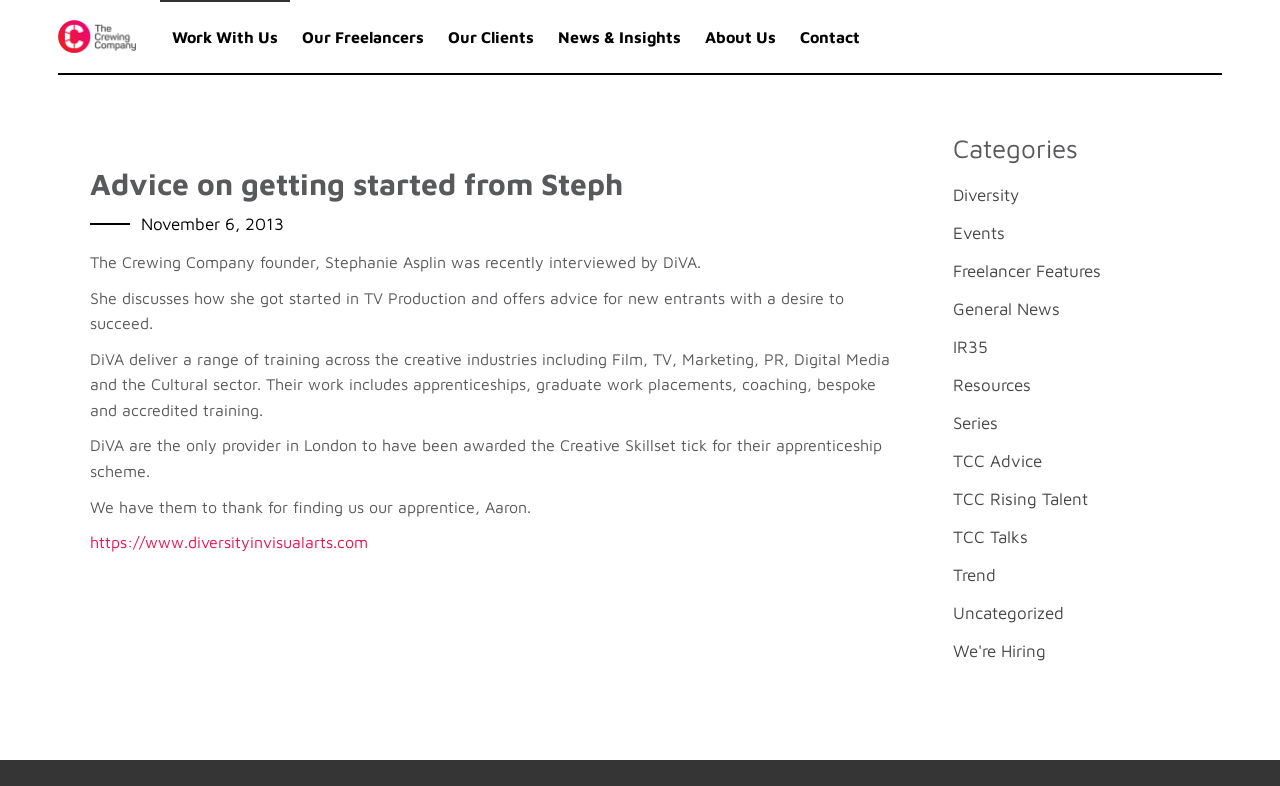Specify the bounding box coordinates for the region that must be clicked to perform the given instruction: "Explore Freelancer Features".

[0.744, 0.332, 0.86, 0.357]